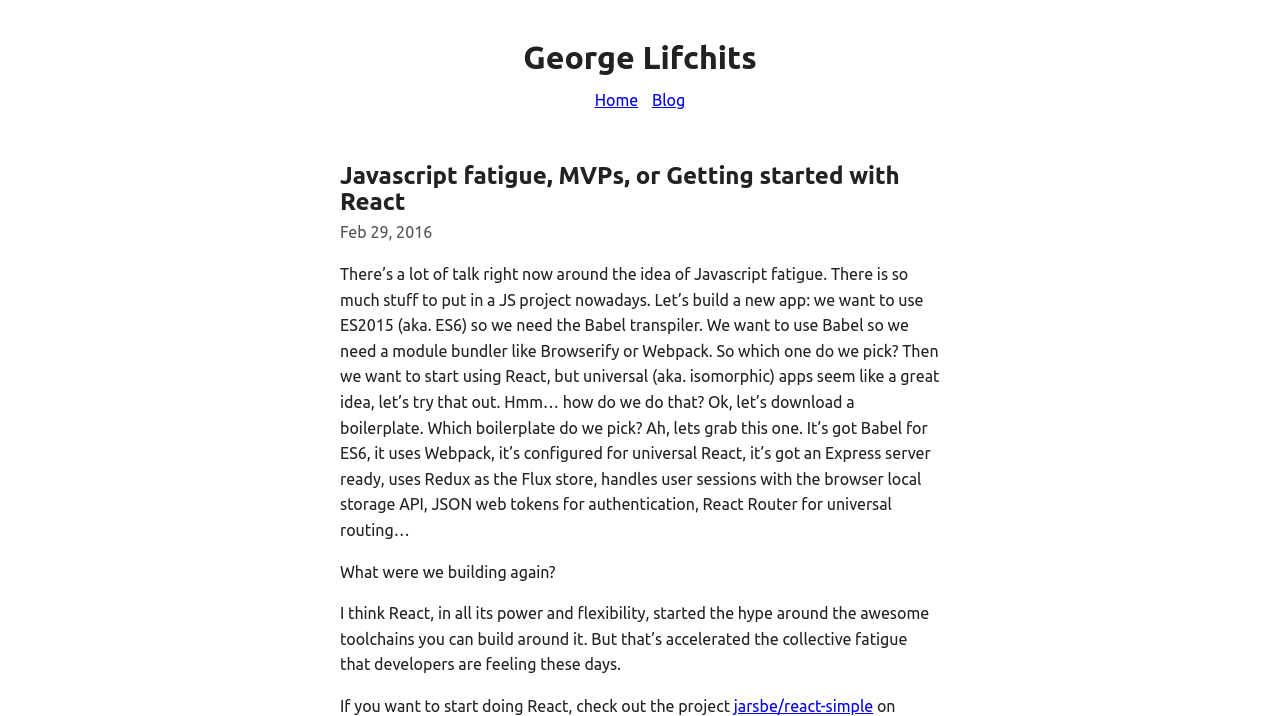Find the bounding box coordinates for the UI element that matches this description: "Blog".

[0.509, 0.127, 0.535, 0.152]